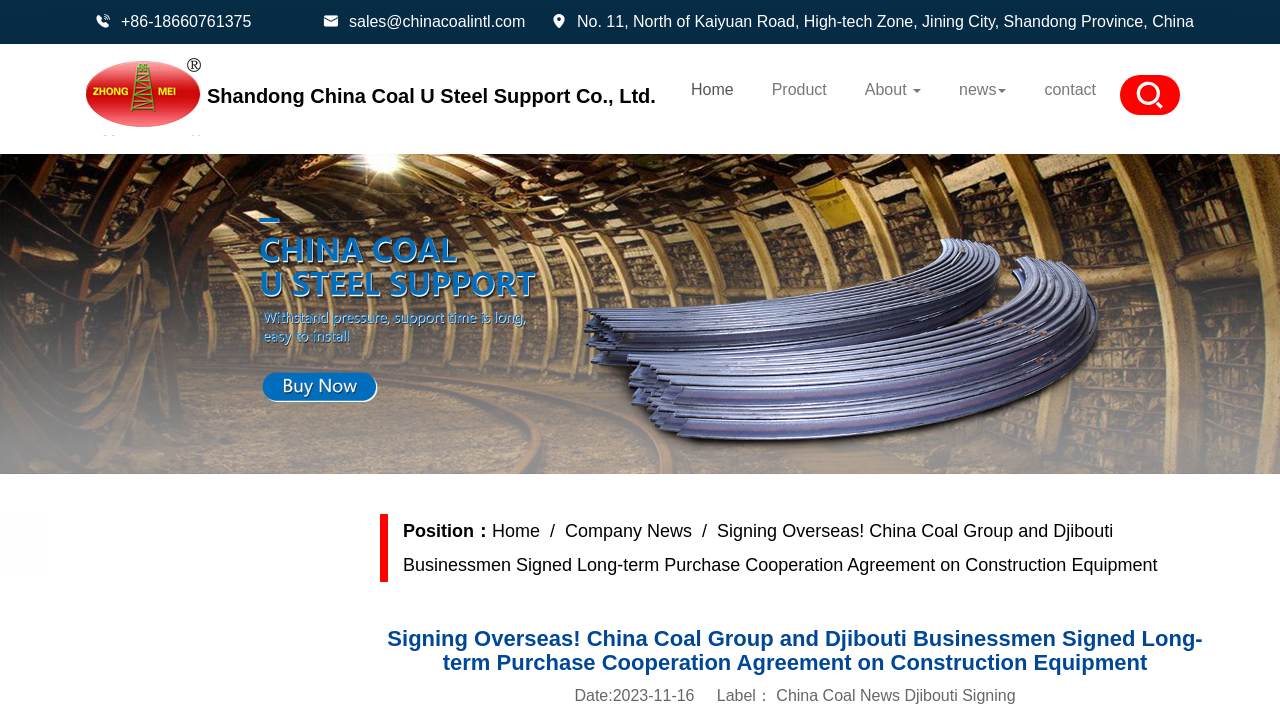Could you find the bounding box coordinates of the clickable area to complete this instruction: "Search for something"?

None